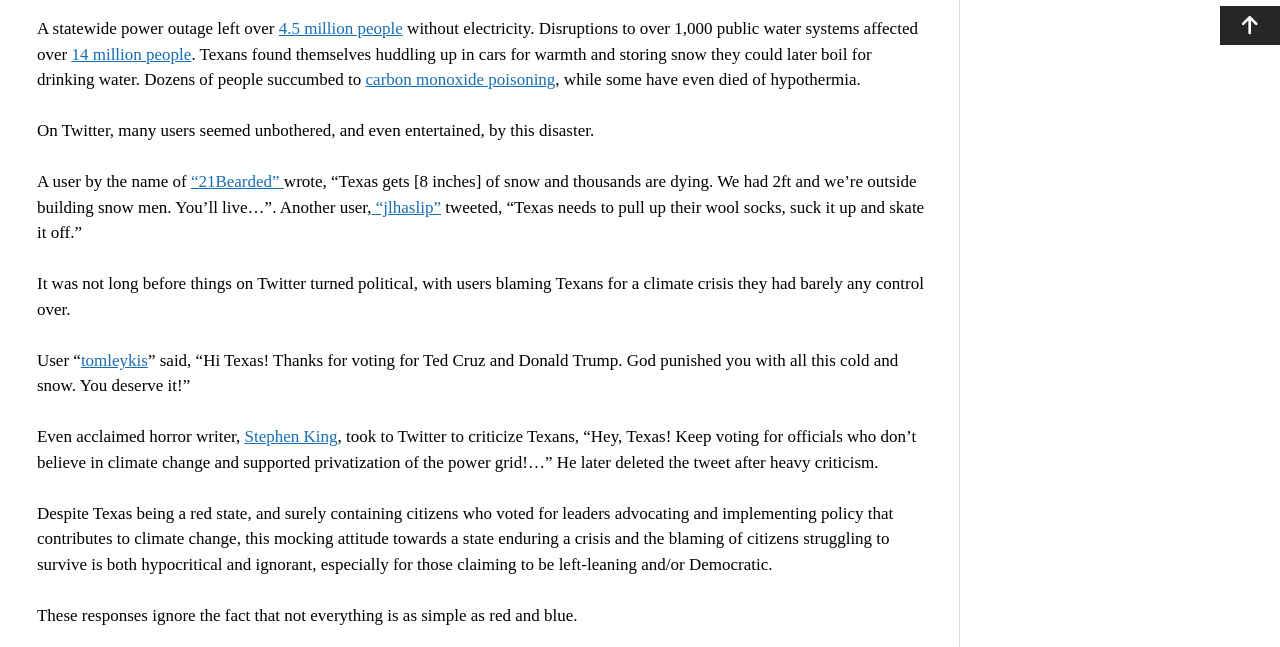Locate the bounding box coordinates of the element that should be clicked to fulfill the instruction: "Check the opinion of Stephen King".

[0.191, 0.661, 0.264, 0.69]